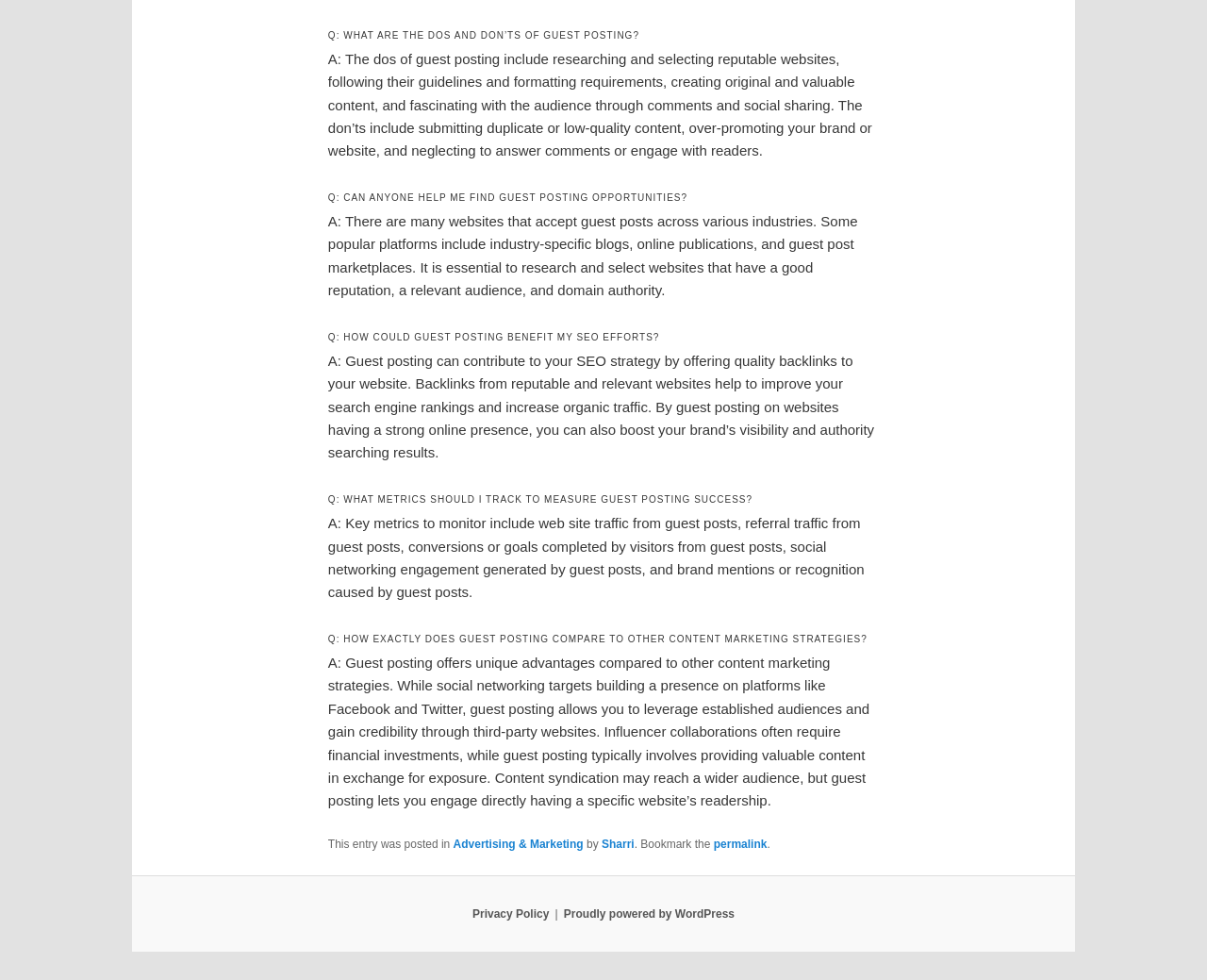What metrics should be tracked to measure guest posting success?
Using the details from the image, give an elaborate explanation to answer the question.

The answer can be found in the fifth question-answer pair on the webpage, where it is stated that 'Key metrics to monitor include website traffic from guest posts, referral traffic from guest posts, conversions or goals completed by visitors from guest posts, social networking engagement generated by guest posts, and brand mentions or recognition caused by guest posts.'